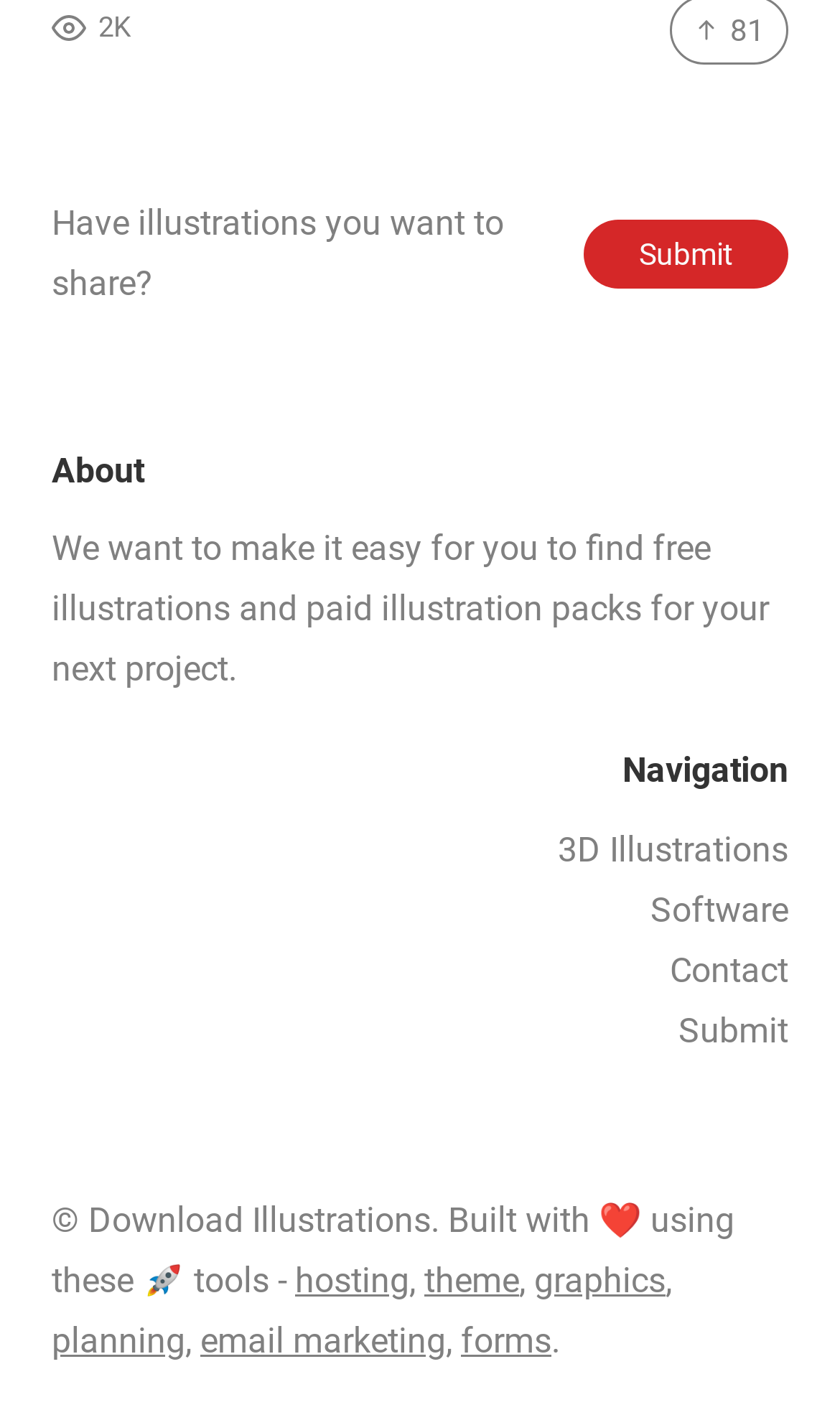Locate the bounding box coordinates of the clickable element to fulfill the following instruction: "Learn about the 'hosting' tool". Provide the coordinates as four float numbers between 0 and 1 in the format [left, top, right, bottom].

[0.351, 0.89, 0.487, 0.919]